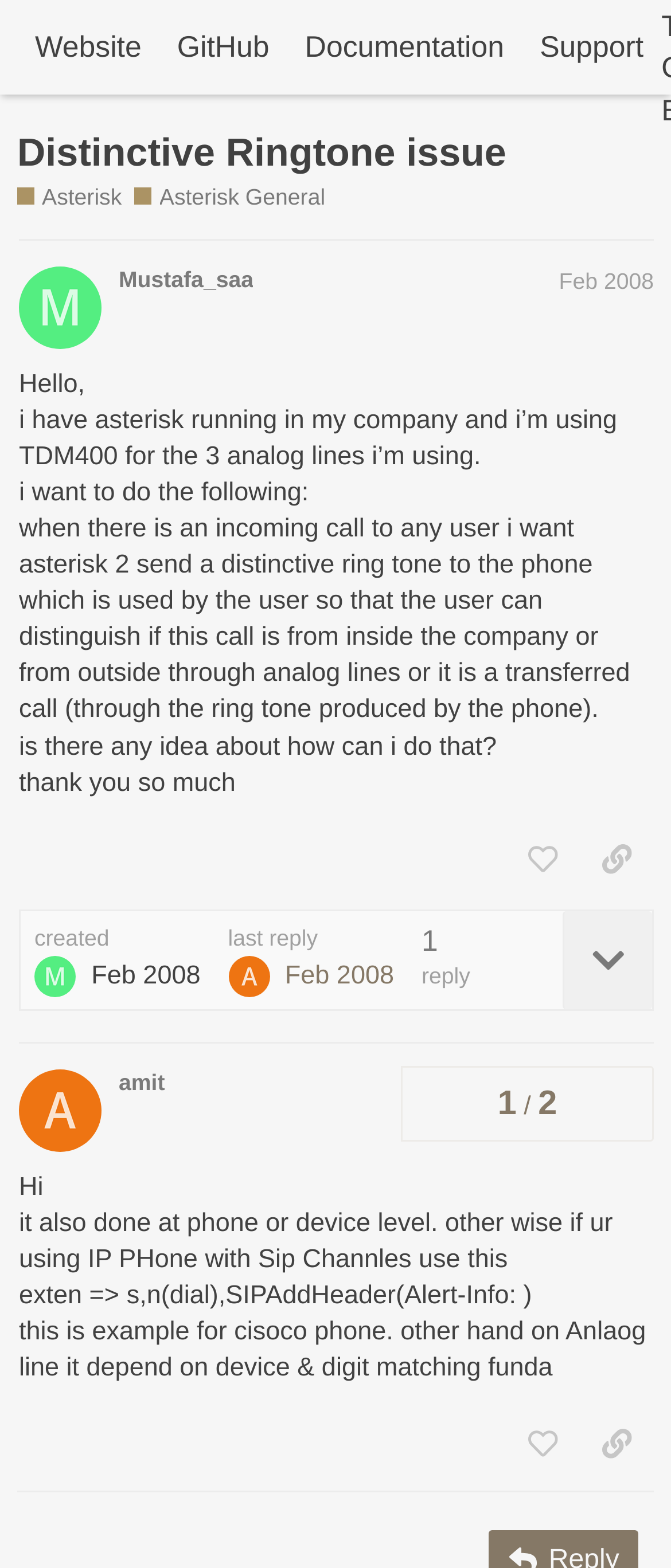Show me the bounding box coordinates of the clickable region to achieve the task as per the instruction: "Like the post by Mustafa_saa".

[0.753, 0.527, 0.864, 0.569]